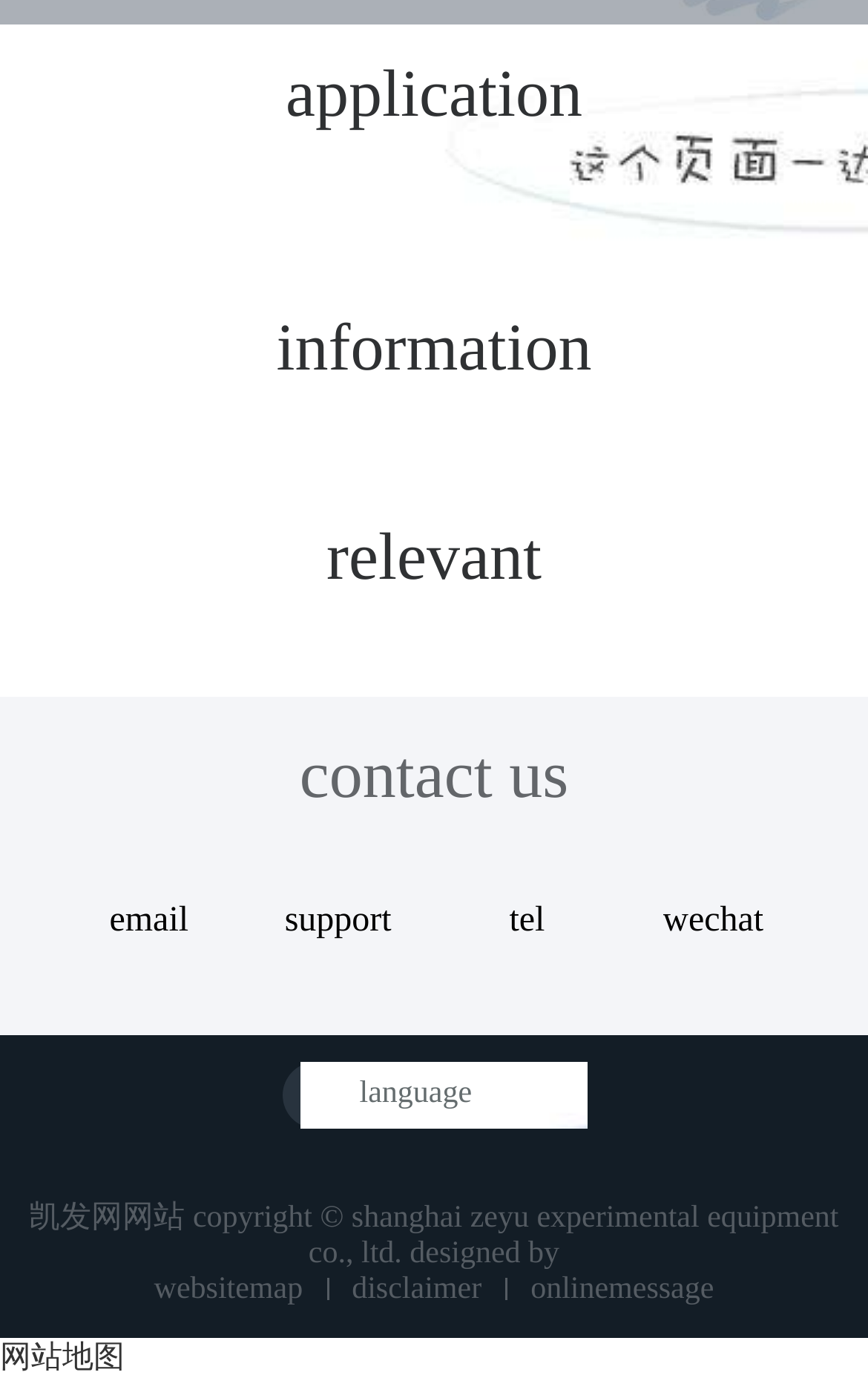Could you please study the image and provide a detailed answer to the question:
What is the language of the current webpage?

The language can be inferred from the text '凯发app下载-凯发网网站' and the presence of Chinese characters throughout the webpage.